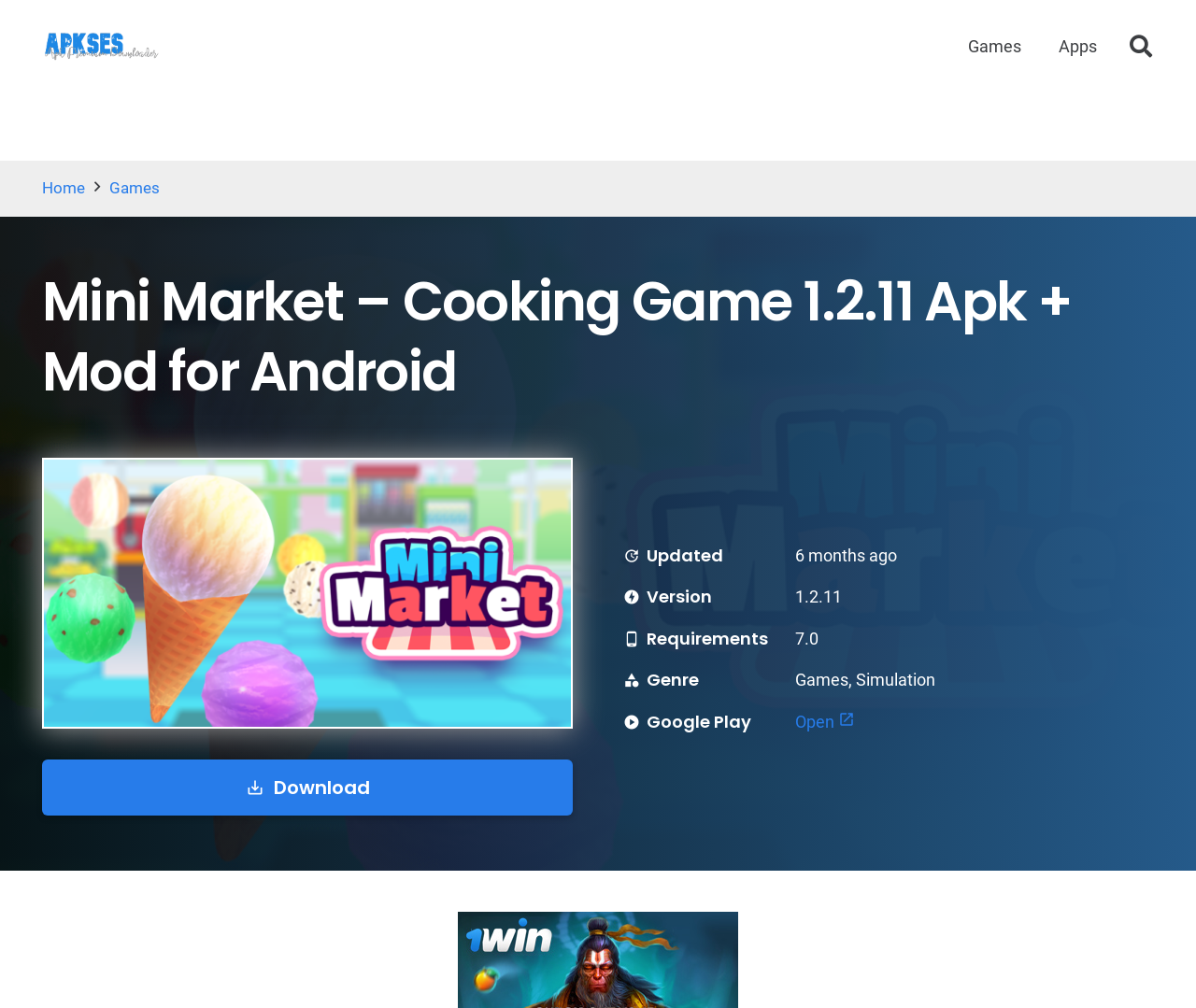Find the bounding box coordinates of the element I should click to carry out the following instruction: "Download the game".

[0.035, 0.753, 0.479, 0.809]